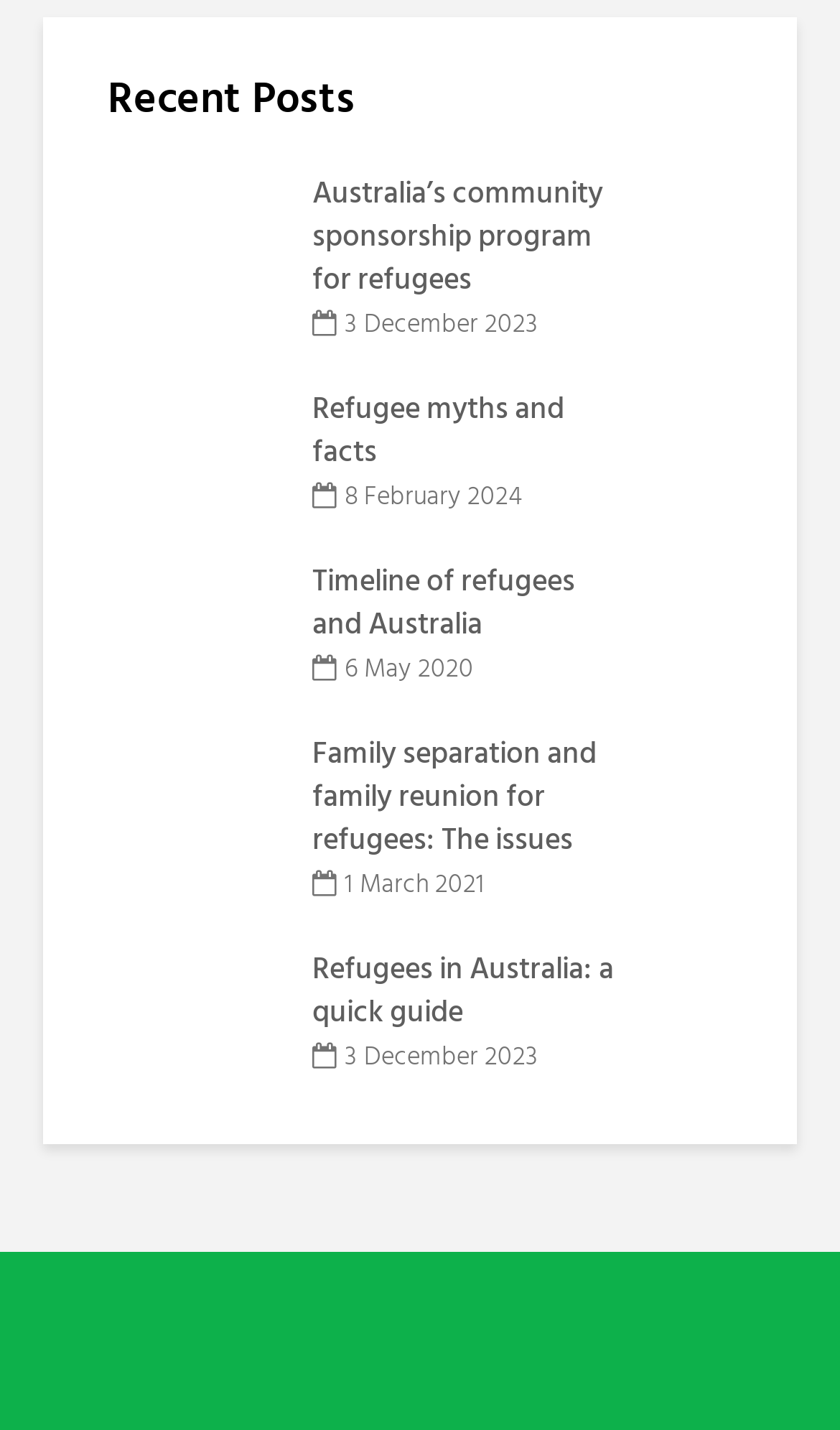How many links are on this webpage?
Please provide a single word or phrase as the answer based on the screenshot.

10